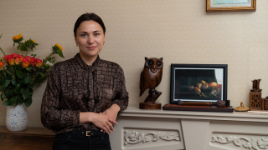Describe every detail you can see in the image.

In a warm and inviting setting, Katya Kryvonos, a Student Visa Adviser and Finance Officer at Cherwell College, stands confidently beside a decorative mantel. She exudes professionalism in a patterned blouse and dark jeans, resting her arm casually on the mantle adorned with a stunning array of items. To her left, a vibrant bouquet of roses adds a splash of color, while an intricately carved owl figurine and a framed still-life artwork demonstrate a blend of artistry and tradition. This intimate glimpse into Katya's workspace reflects her approachable nature and dedication to supporting students, particularly those navigating their paths in law and visa processes.